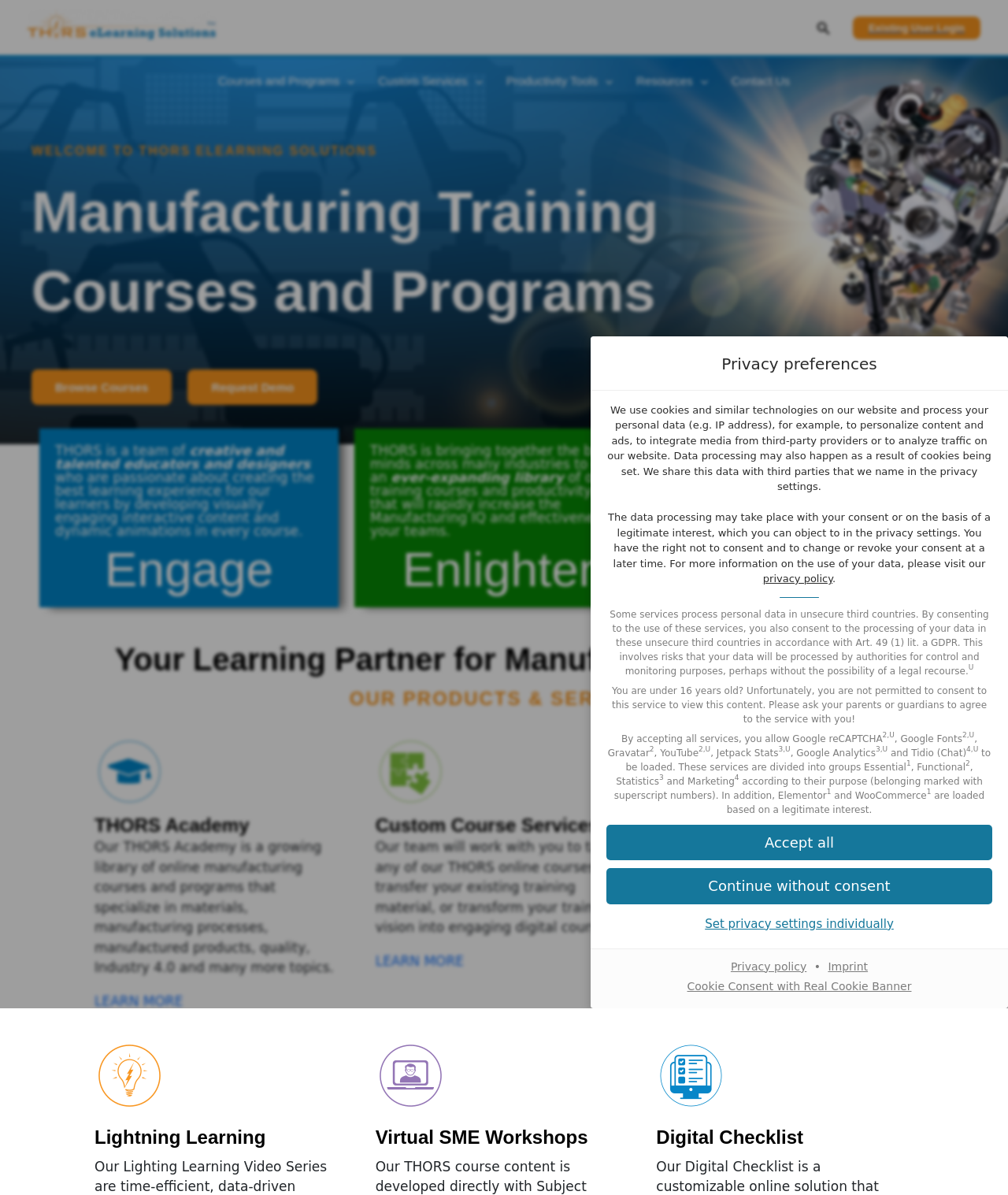What is the risk of consenting to services that process data in unsecure third countries?
Can you provide a detailed and comprehensive answer to the question?

According to the privacy preferences dialog, consenting to services that process data in unsecure third countries involves risks that the data will be processed by authorities for control and monitoring purposes, perhaps without the possibility of a legal recourse. This means that users' personal data may be accessed and used by authorities in these countries without their knowledge or consent.